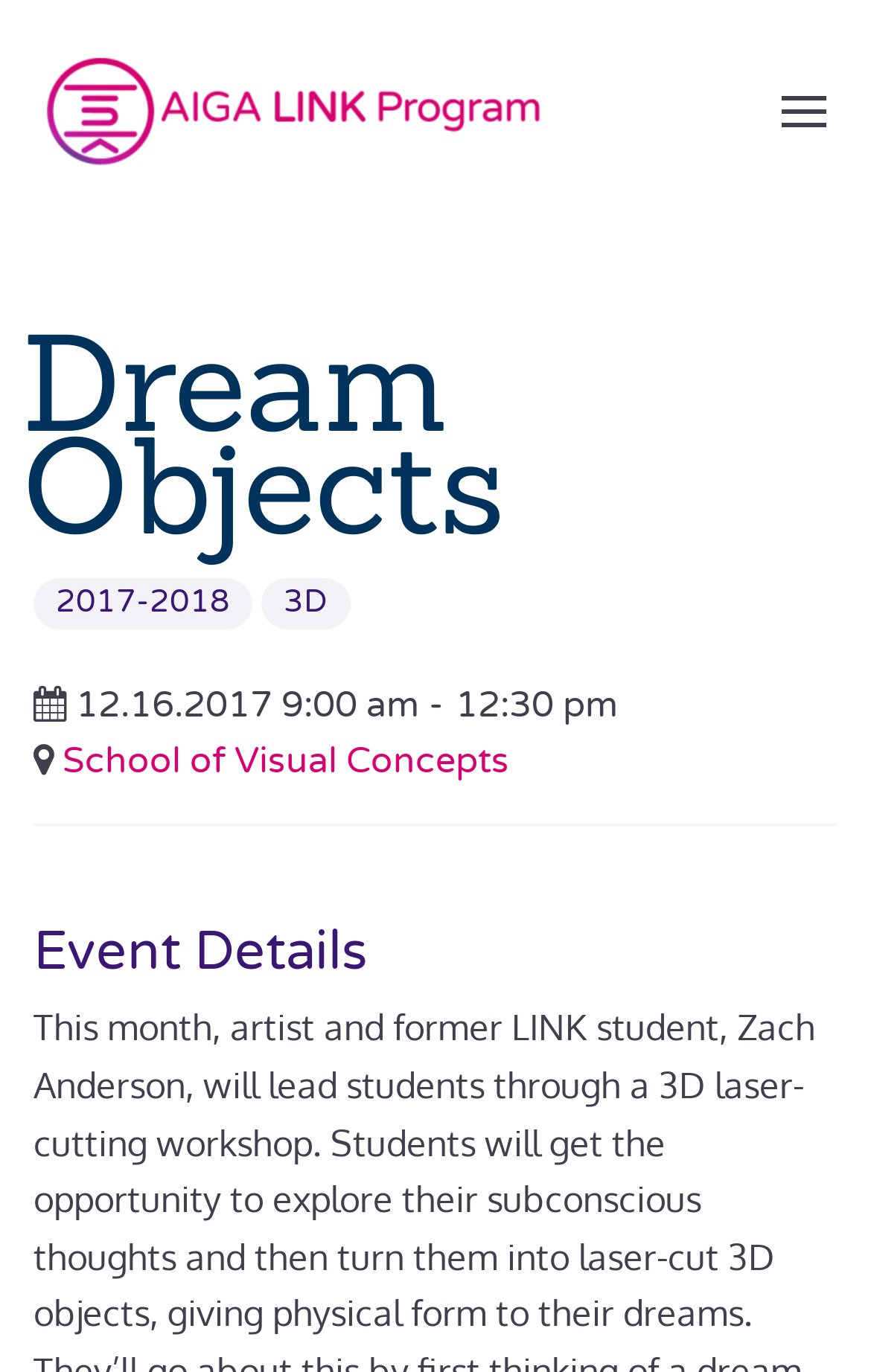Offer an in-depth caption of the entire webpage.

The webpage is about the LINK Program, a program that connects youth with artists and professionals to encourage expression, creativity, and self-esteem through innovative workshops and mentorship. 

At the top left of the page, there is a link titled "The LINK Program" accompanied by an image with the same title. To the right of this link, there is another link with an image, but without a title. 

Below these links, there is a heading titled "Dream Objects" that spans most of the width of the page. Underneath this heading, there are three links: "2017-2018", "3D", and "School of Visual Concepts". The "2017-2018" link is followed by a static text element containing a non-breaking space, and then the "3D" link. 

To the right of the "2017-2018" link, there is a static text element displaying the date and time "12.16.2017 9:00 am - 12:30 pm". 

Further down the page, there is a heading titled "Event Details" that spans most of the width of the page.